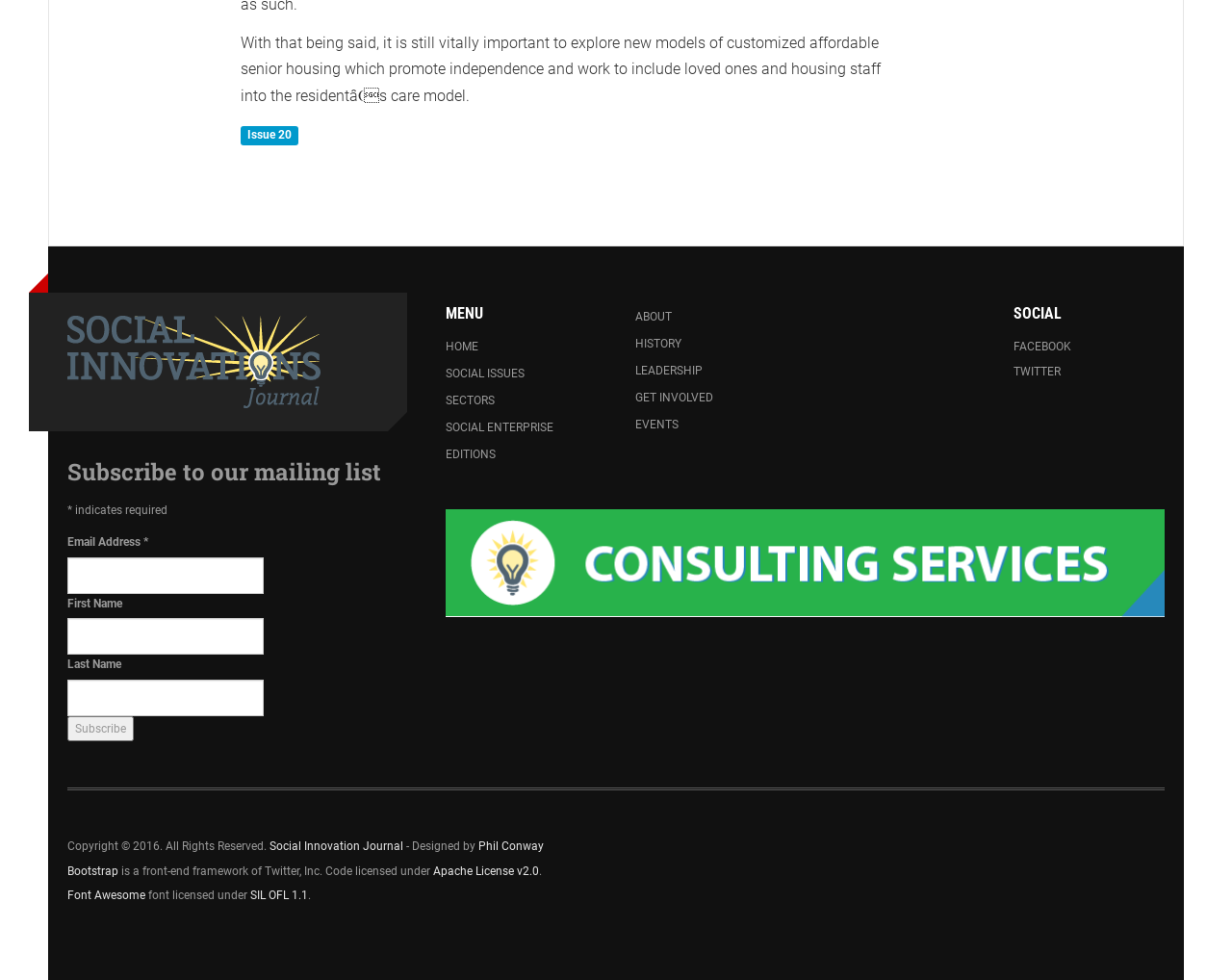How many social media links are there in the webpage?
Analyze the image and provide a thorough answer to the question.

I counted the number of social media links by looking at the links with the text 'FACEBOOK' and 'TWITTER' located at the bottom right of the webpage.